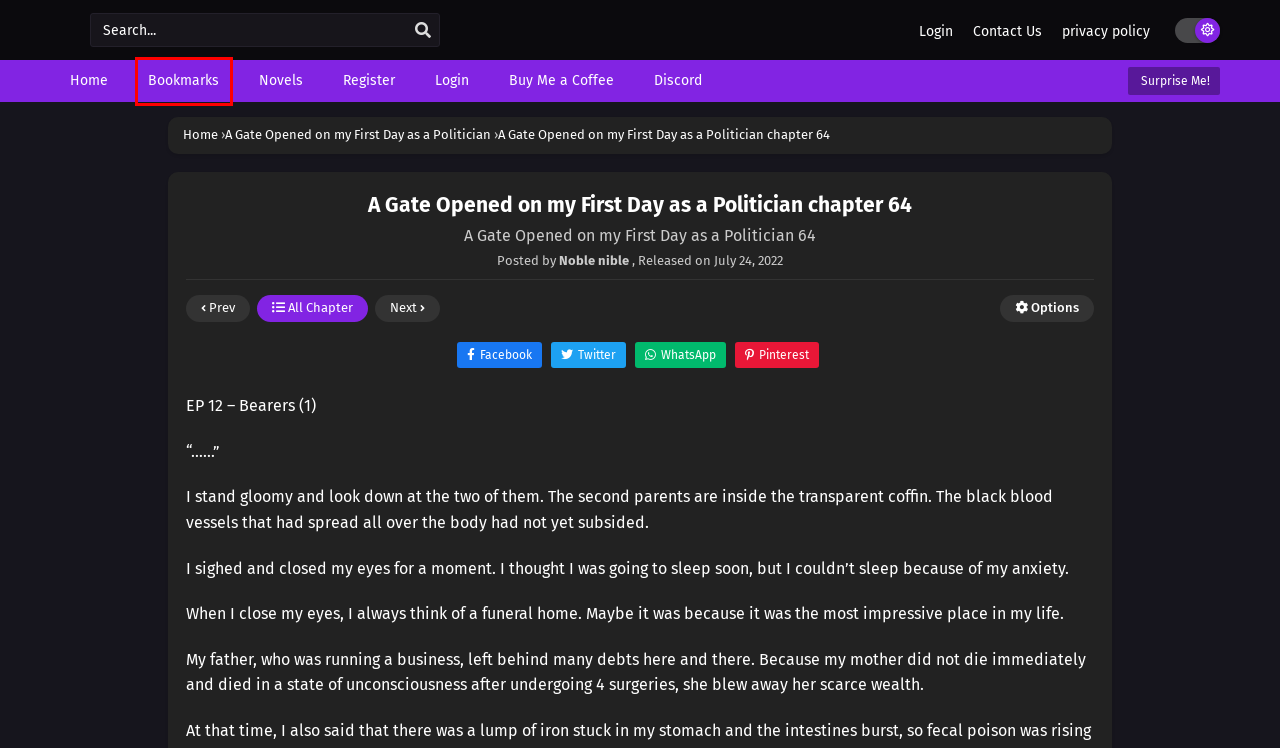Review the screenshot of a webpage that includes a red bounding box. Choose the webpage description that best matches the new webpage displayed after clicking the element within the bounding box. Here are the candidates:
A. A Gate Opened on my First Day as a Politician chapter 63 - Noble Machine translations
B. privacy policy - Noble Machine translations
C. Noble Machine translations - korean and chinese Machine translations
D. Contact Us - Noble Machine translations
E. A Gate Opened on my First Day as a Politician - Noble Machine translations
F. A Gate Opened on my First Day as a Politician chapter 65 - Noble Machine translations
G. Bookmarks - Noble Machine translations
H. novelmtl is novel machine translation website - Buymeacoffee

G